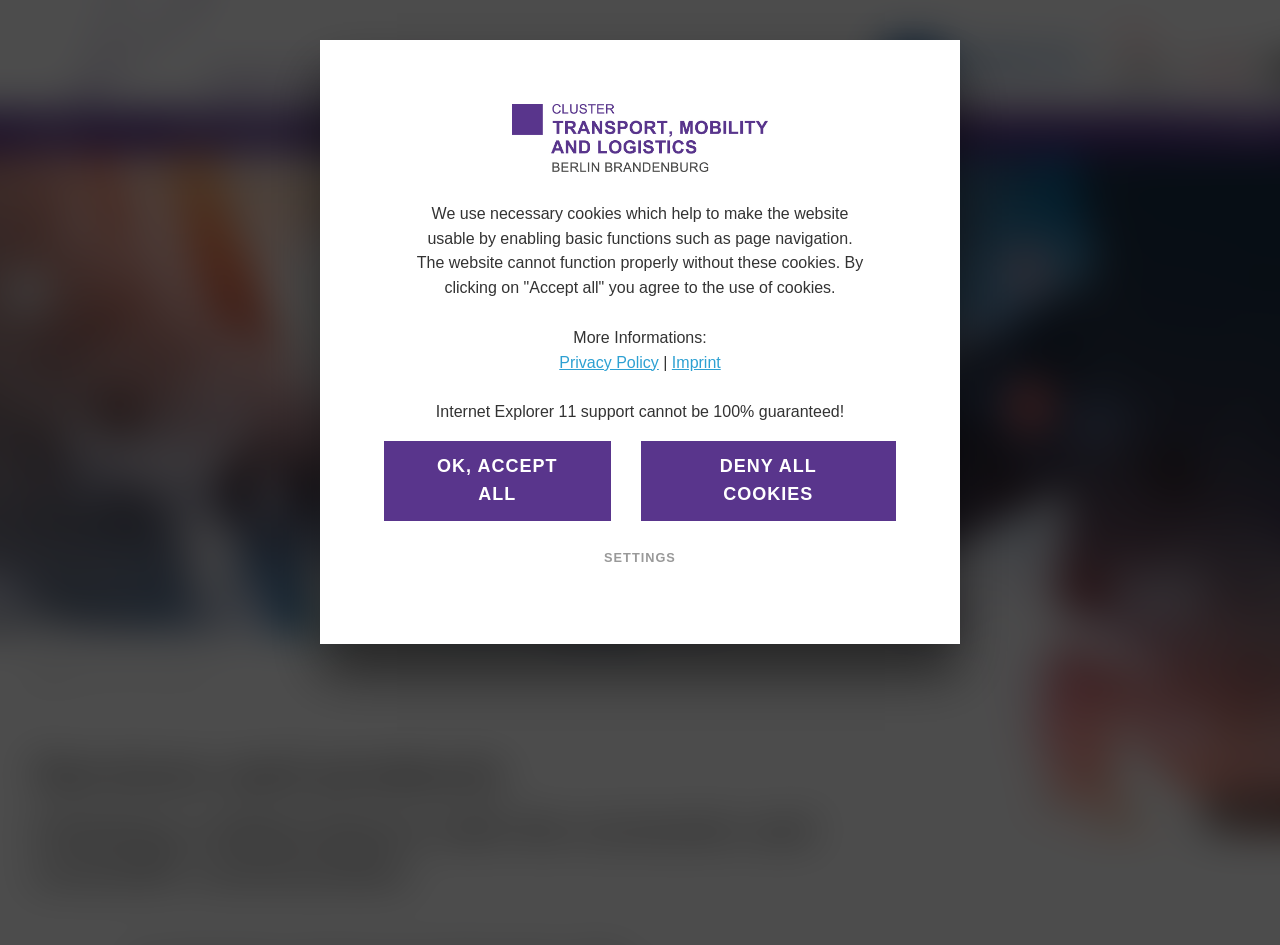Using the element description name="search", predict the bounding box coordinates for the UI element. Provide the coordinates in (top-left x, top-left y, bottom-right x, bottom-right y) format with values ranging from 0 to 1.

[0.728, 0.172, 0.934, 0.208]